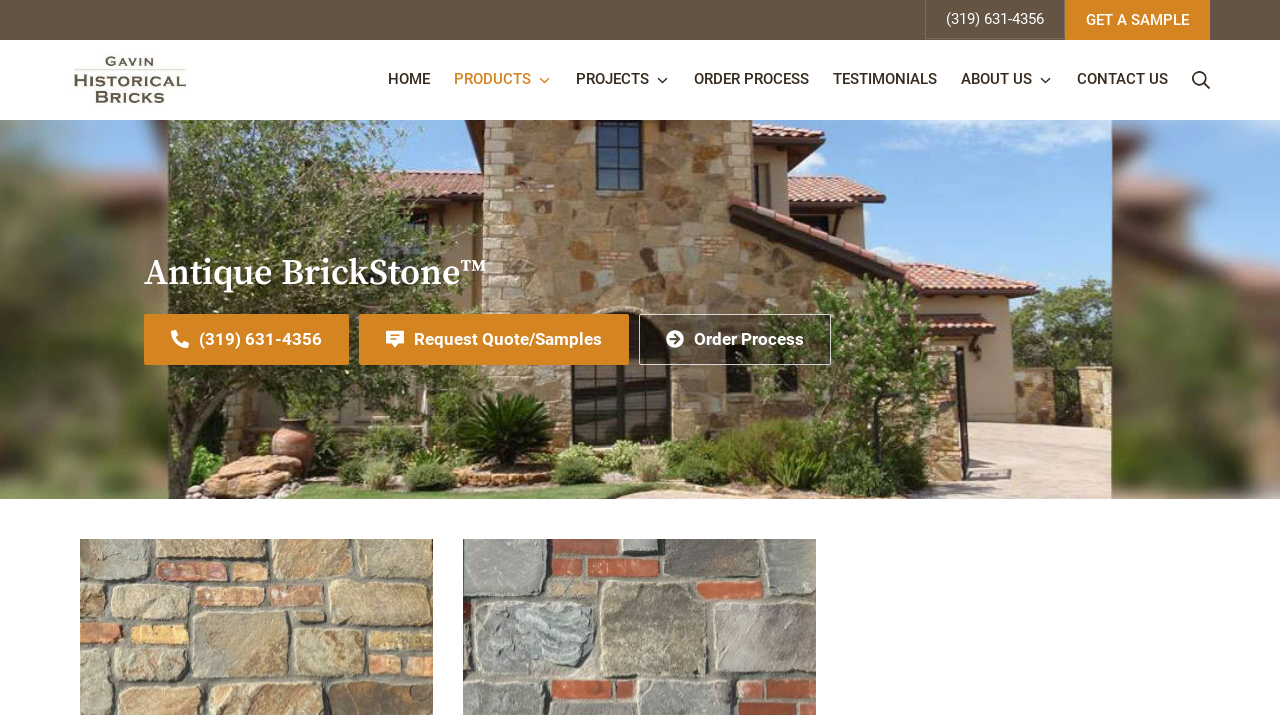Pinpoint the bounding box coordinates of the element that must be clicked to accomplish the following instruction: "Click on GET A SAMPLE". The coordinates should be in the format of four float numbers between 0 and 1, i.e., [left, top, right, bottom].

[0.832, 0.0, 0.945, 0.056]